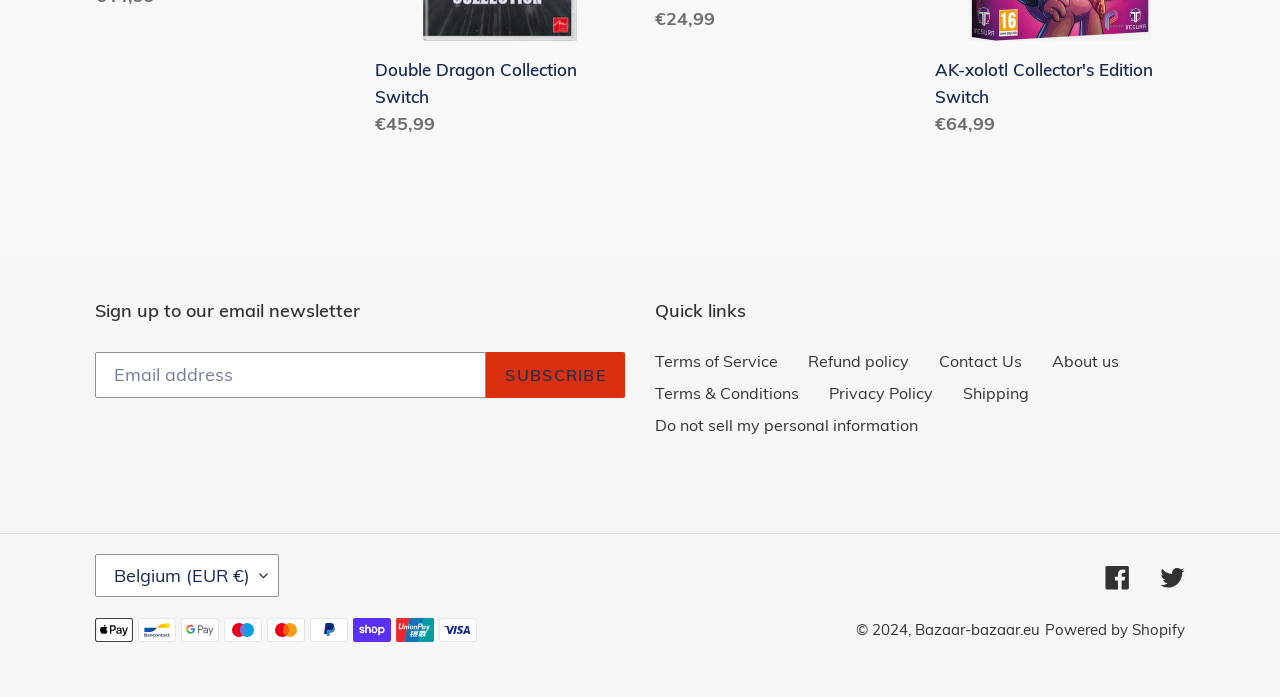Please identify the bounding box coordinates of the clickable region that I should interact with to perform the following instruction: "Pay with Apple Pay". The coordinates should be expressed as four float numbers between 0 and 1, i.e., [left, top, right, bottom].

[0.074, 0.887, 0.104, 0.921]